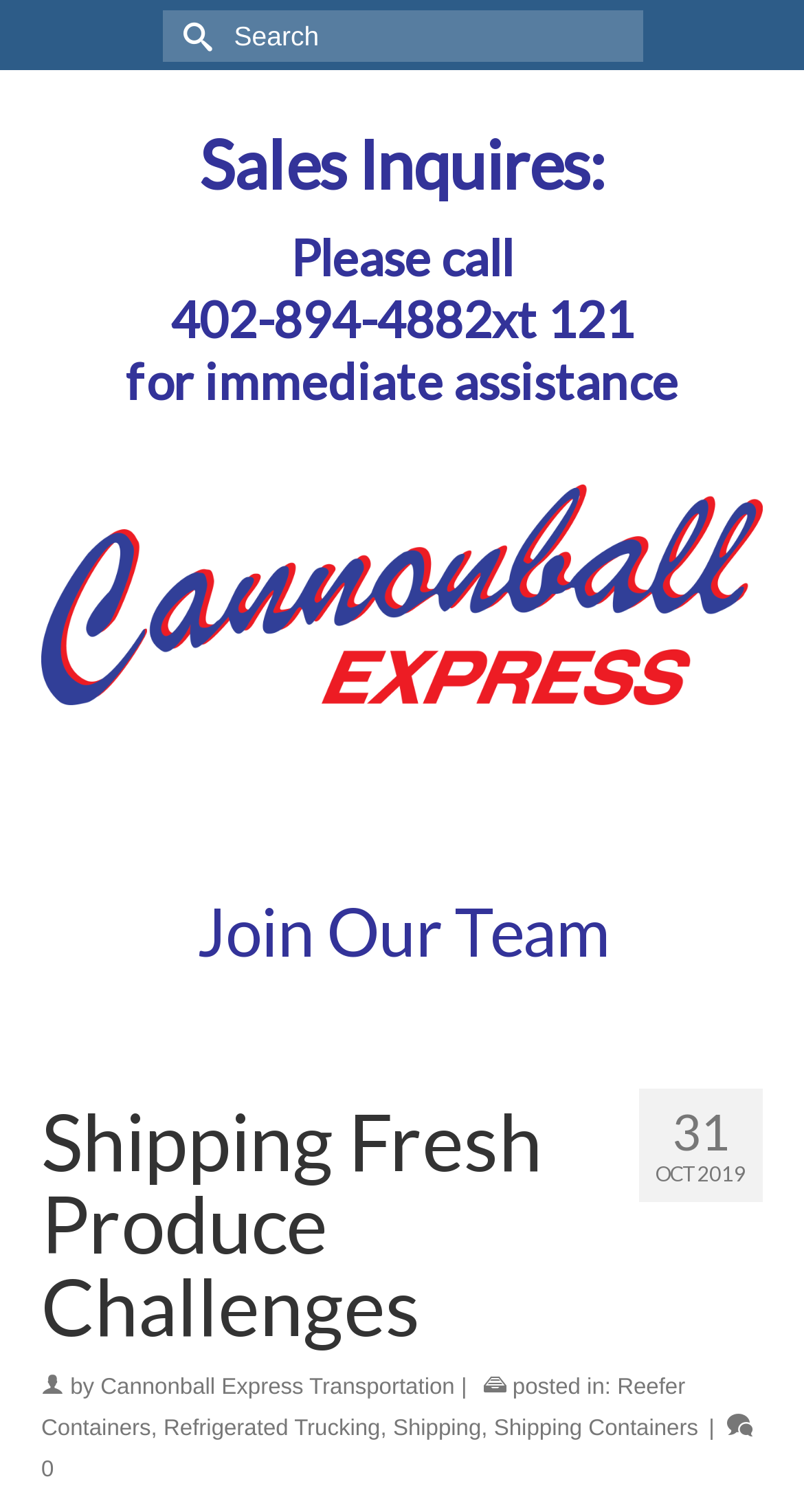Please locate the bounding box coordinates of the element that should be clicked to complete the given instruction: "Learn about Cannonball Express Transportation".

[0.051, 0.32, 0.949, 0.477]